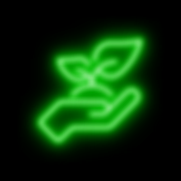Kindly respond to the following question with a single word or a brief phrase: 
What does the icon represent in Bountyverse Quests?

Commitment to environmental impact